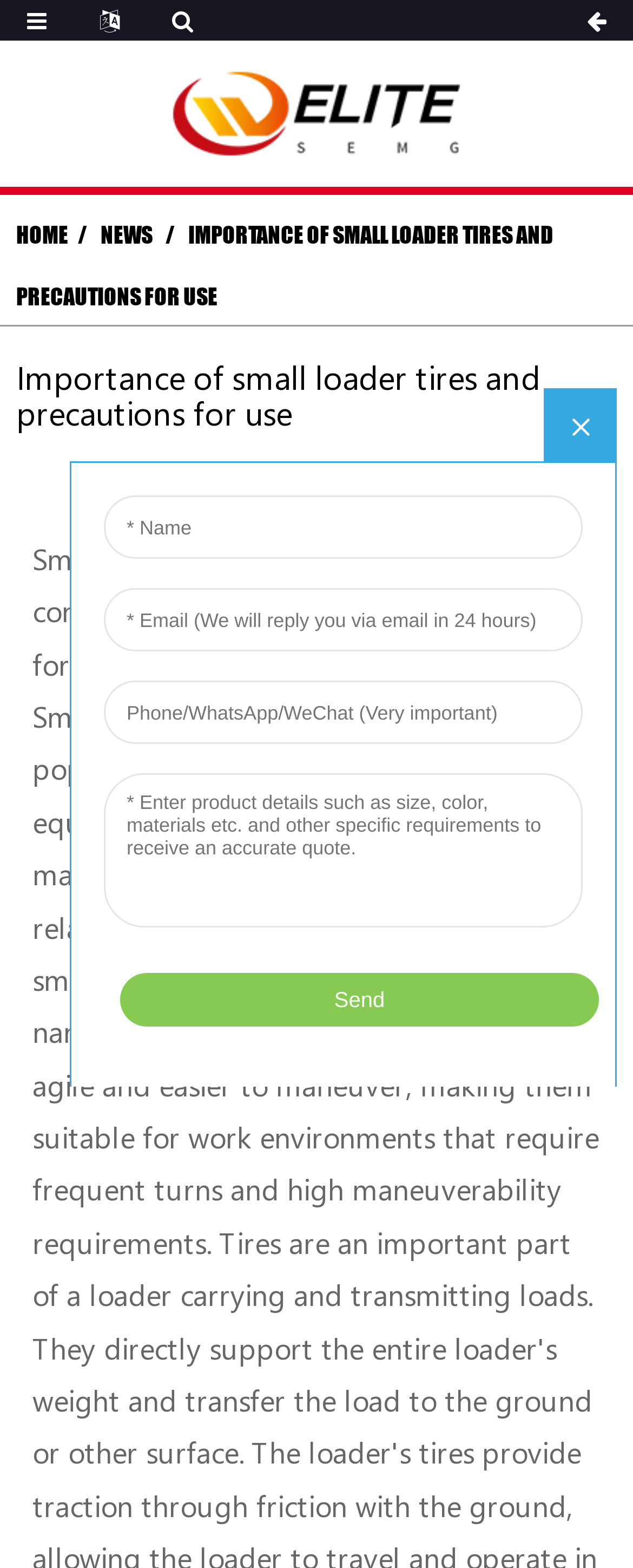What is the text of the webpage's headline?

Importance of small loader tires and precautions for use